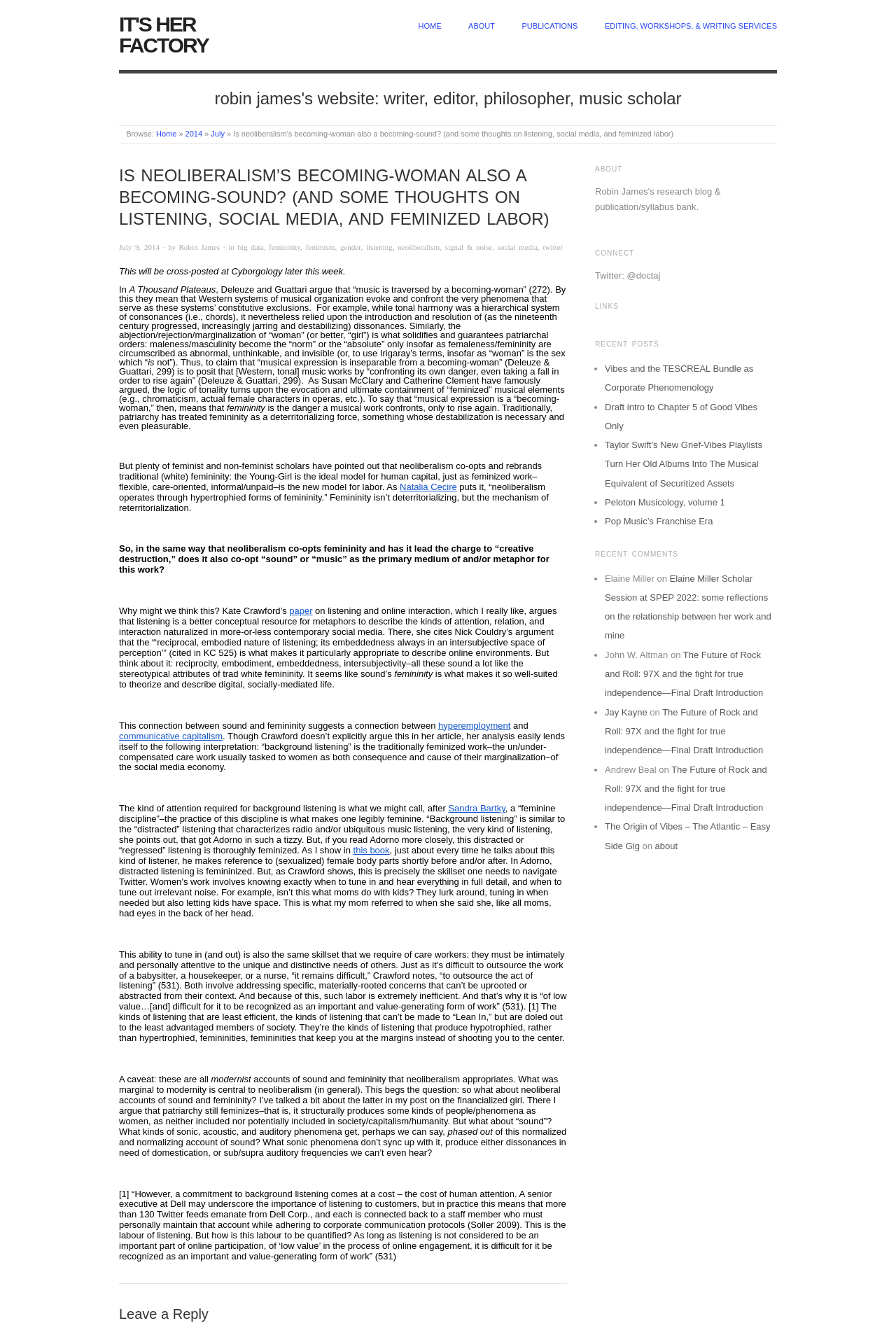Using floating point numbers between 0 and 1, provide the bounding box coordinates in the format (top-left x, top-left y, bottom-right x, bottom-right y). Locate the UI element described here: home

[0.467, 0.016, 0.493, 0.024]